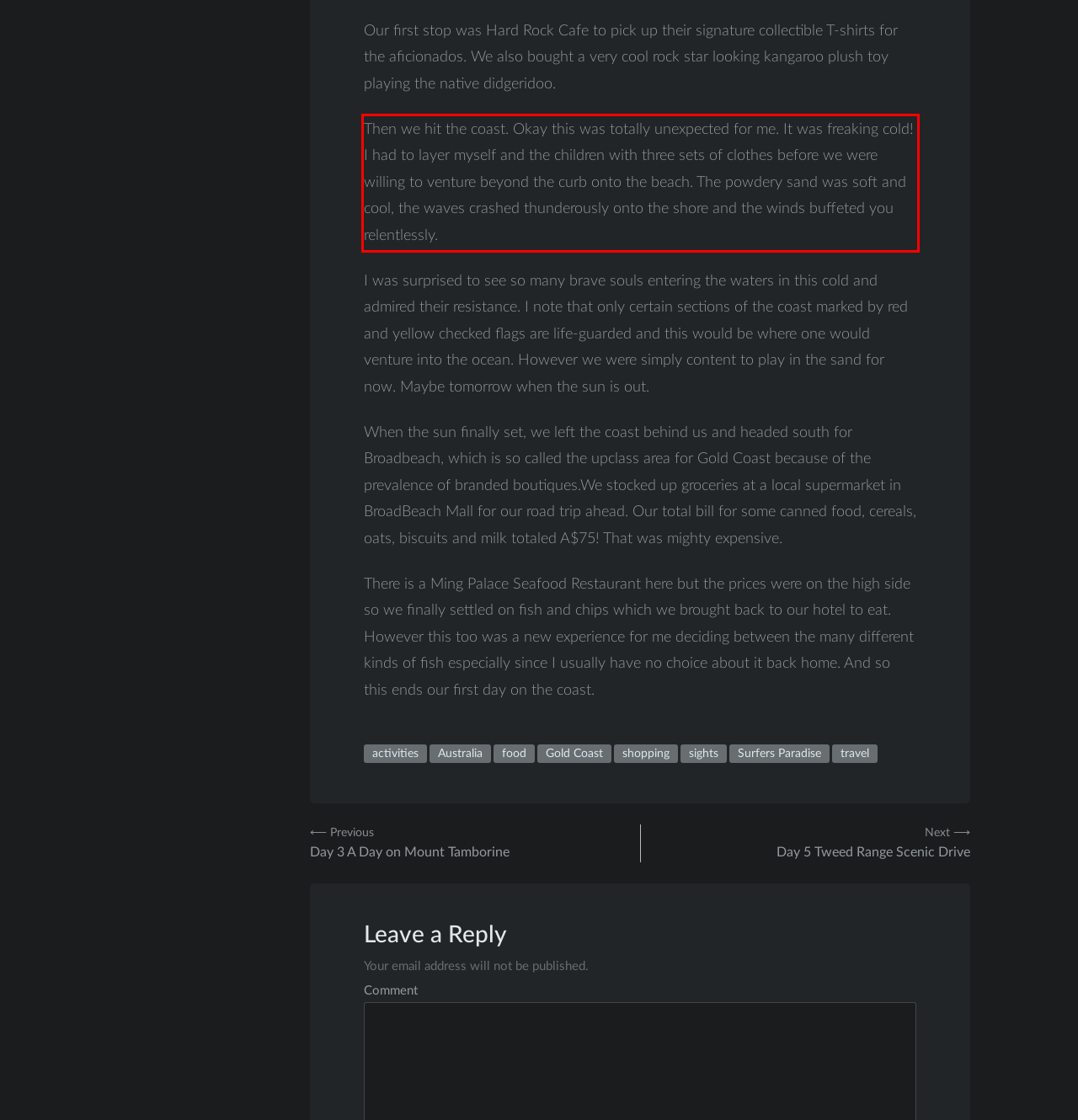Given a screenshot of a webpage with a red bounding box, extract the text content from the UI element inside the red bounding box.

Then we hit the coast. Okay this was totally unexpected for me. It was freaking cold! I had to layer myself and the children with three sets of clothes before we were willing to venture beyond the curb onto the beach. The powdery sand was soft and cool, the waves crashed thunderously onto the shore and the winds buffeted you relentlessly.